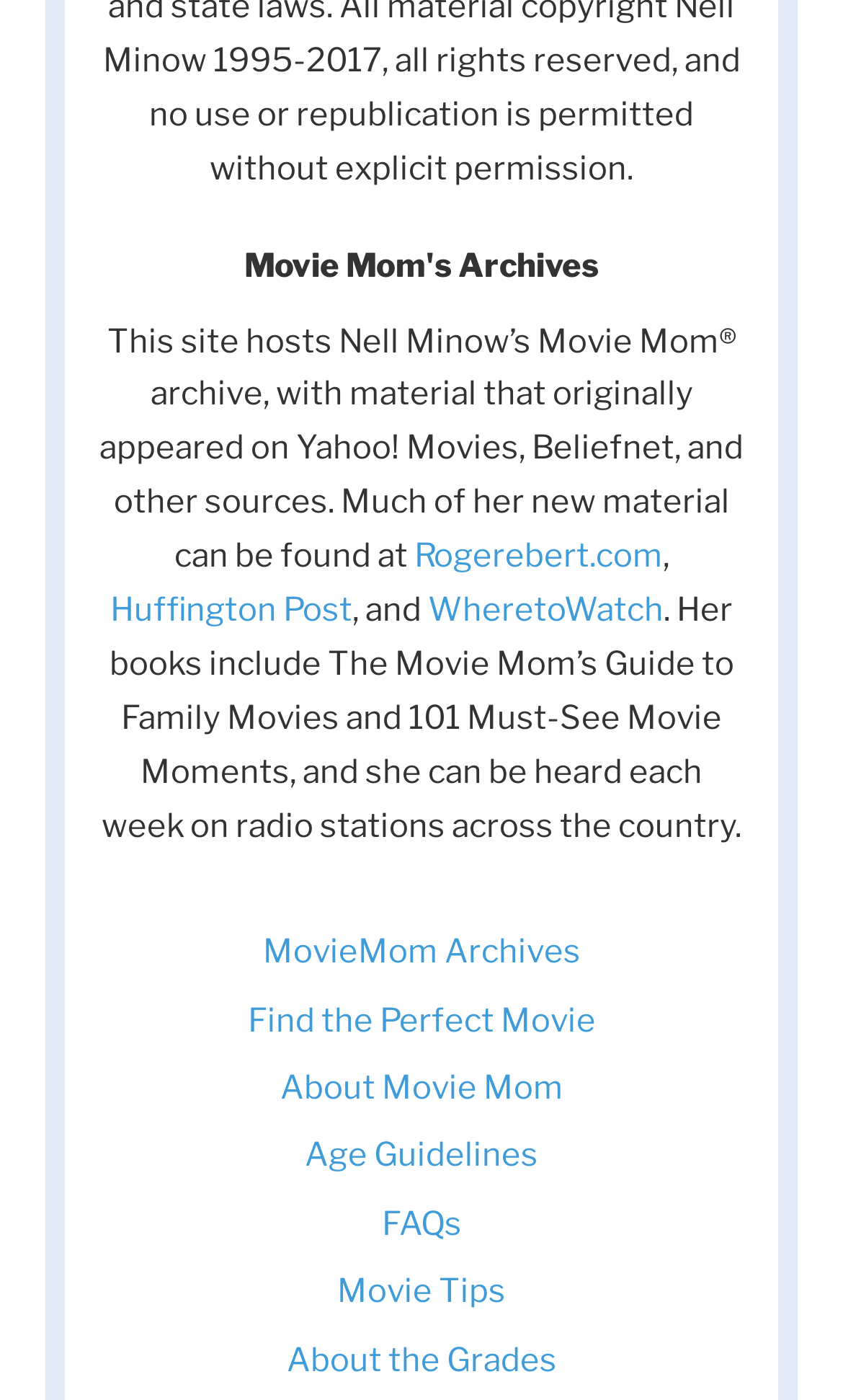Could you specify the bounding box coordinates for the clickable section to complete the following instruction: "Explore MovieMom Archives"?

[0.312, 0.666, 0.688, 0.694]